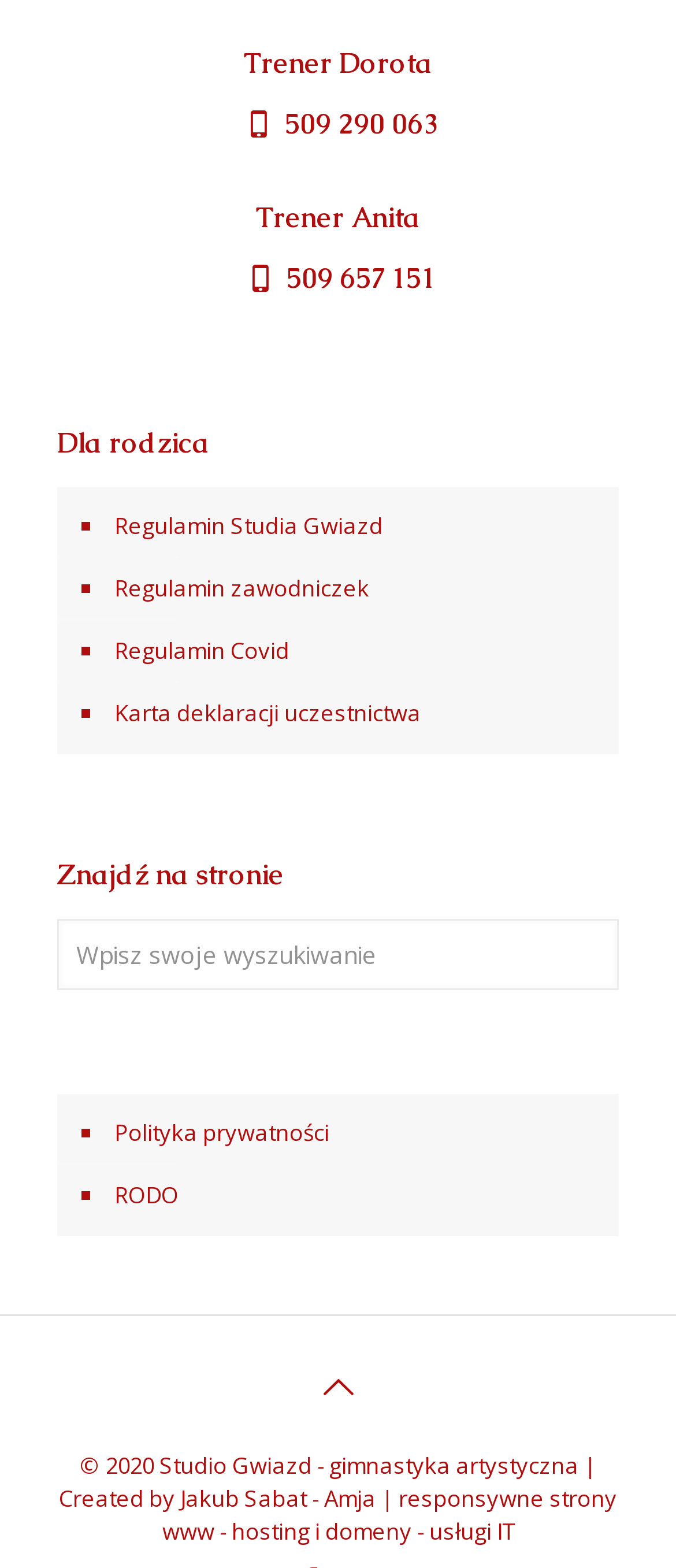Please identify the bounding box coordinates of the region to click in order to complete the task: "Jump to a specific artist". The coordinates must be four float numbers between 0 and 1, specified as [left, top, right, bottom].

None